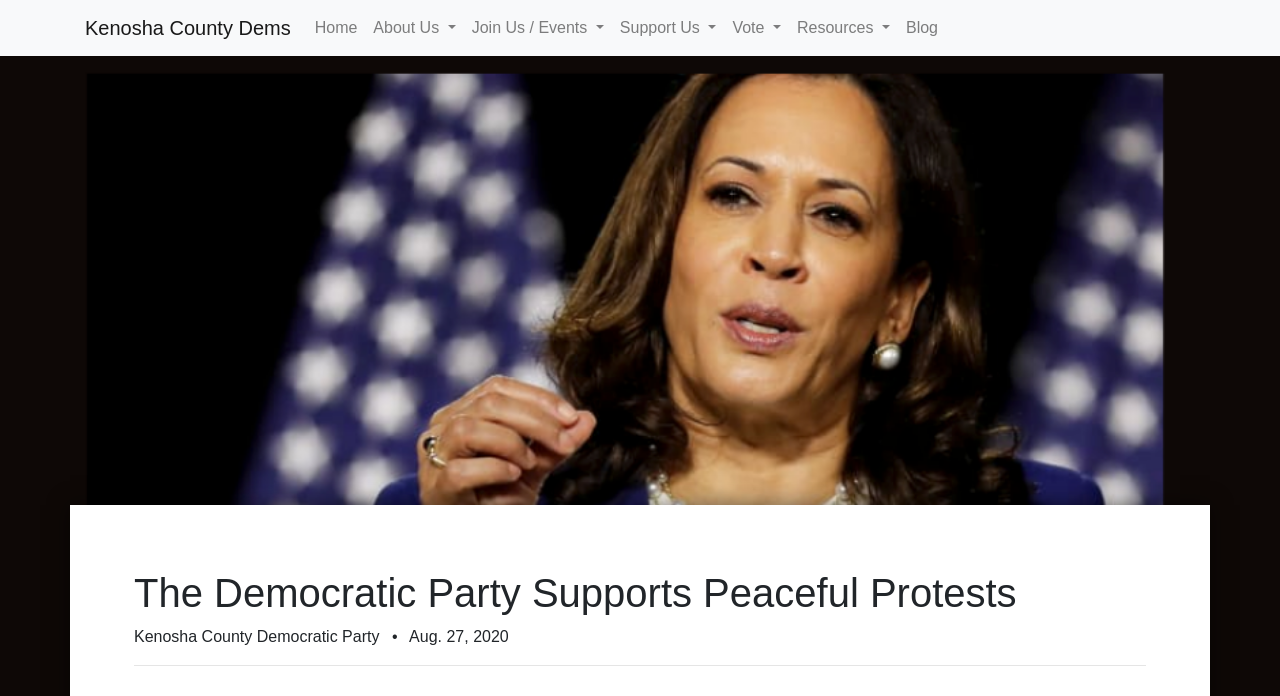Generate the title text from the webpage.

The Democratic Party Supports Peaceful Protests